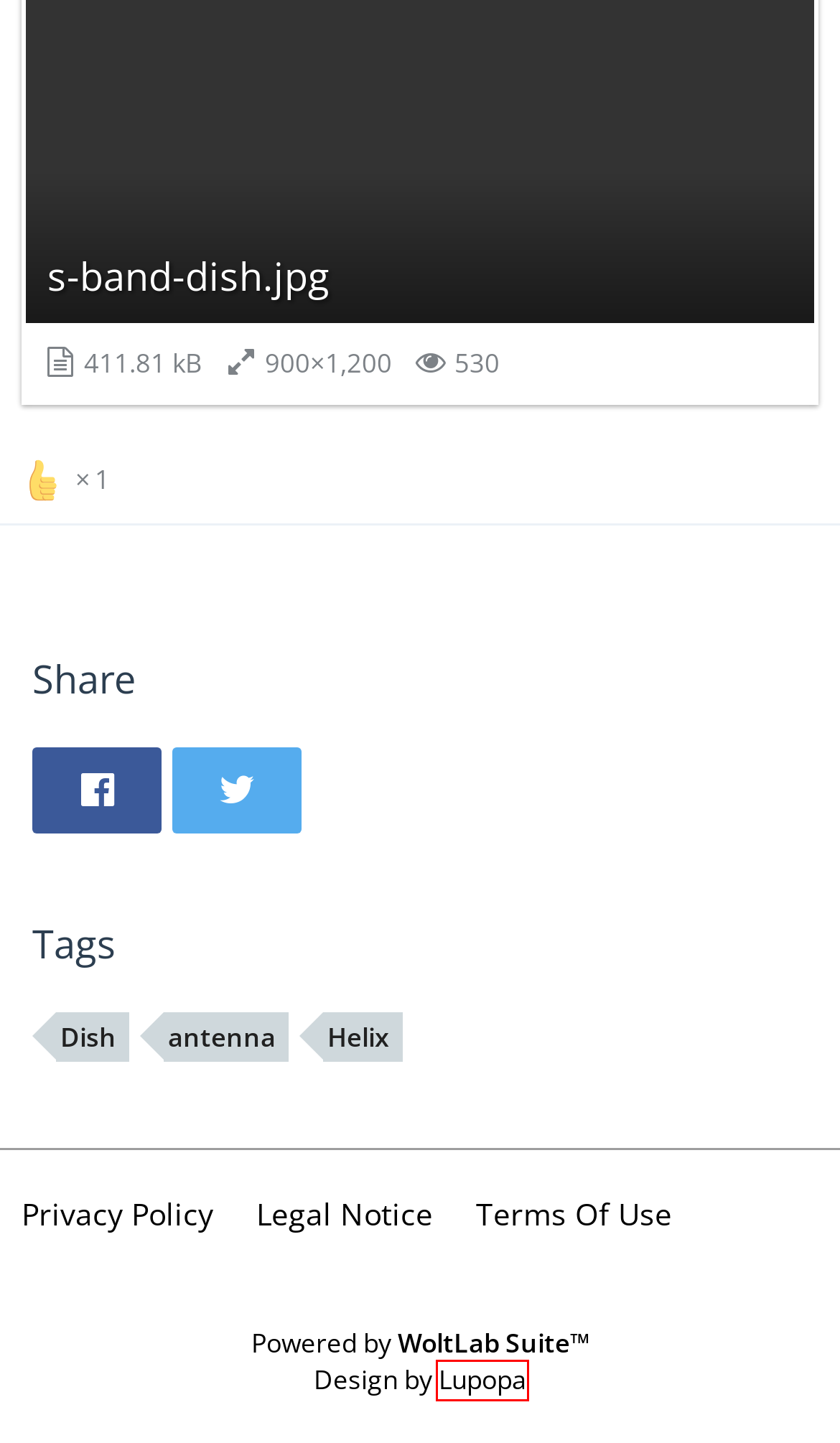You are provided with a screenshot of a webpage that has a red bounding box highlighting a UI element. Choose the most accurate webpage description that matches the new webpage after clicking the highlighted element. Here are your choices:
A. Privacy Policy - AMSAT-DL Forum
B. Terms Of Use - AMSAT-DL Forum
C. Lupopa's Seite (Startseite)
D. Legal Notice - AMSAT-DL Forum
E. oe9dgv - Members - AMSAT-DL Forum
F. WoltLab Suite - Premium Forum Software aus Deutschland
G. Threads Tagged with “antenna” - AMSAT-DL Forum
H. Threads Tagged with “Dish” - AMSAT-DL Forum

C